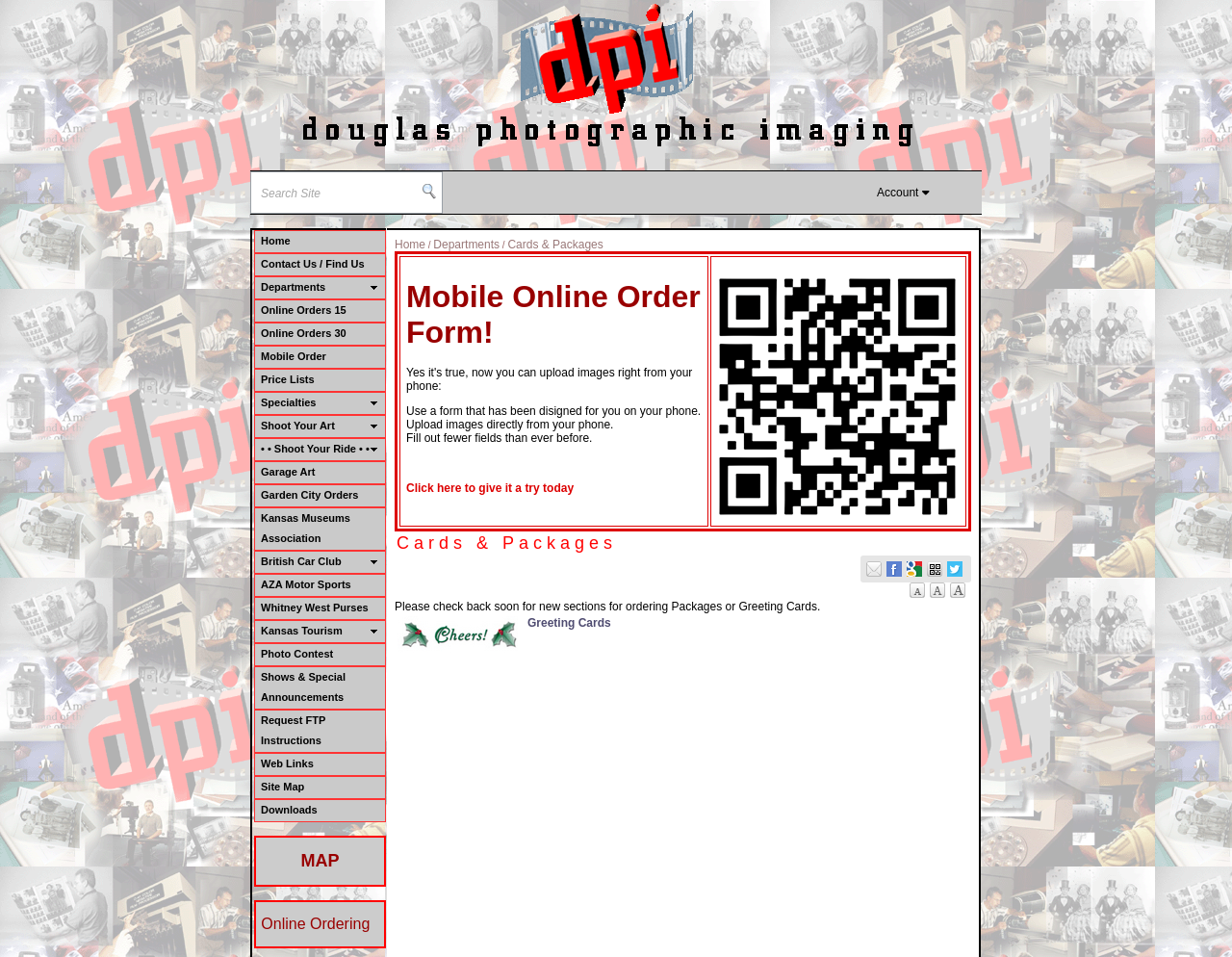Locate the bounding box coordinates for the element described below: "Contact Us / Find Us". The coordinates must be four float values between 0 and 1, formatted as [left, top, right, bottom].

[0.206, 0.265, 0.313, 0.289]